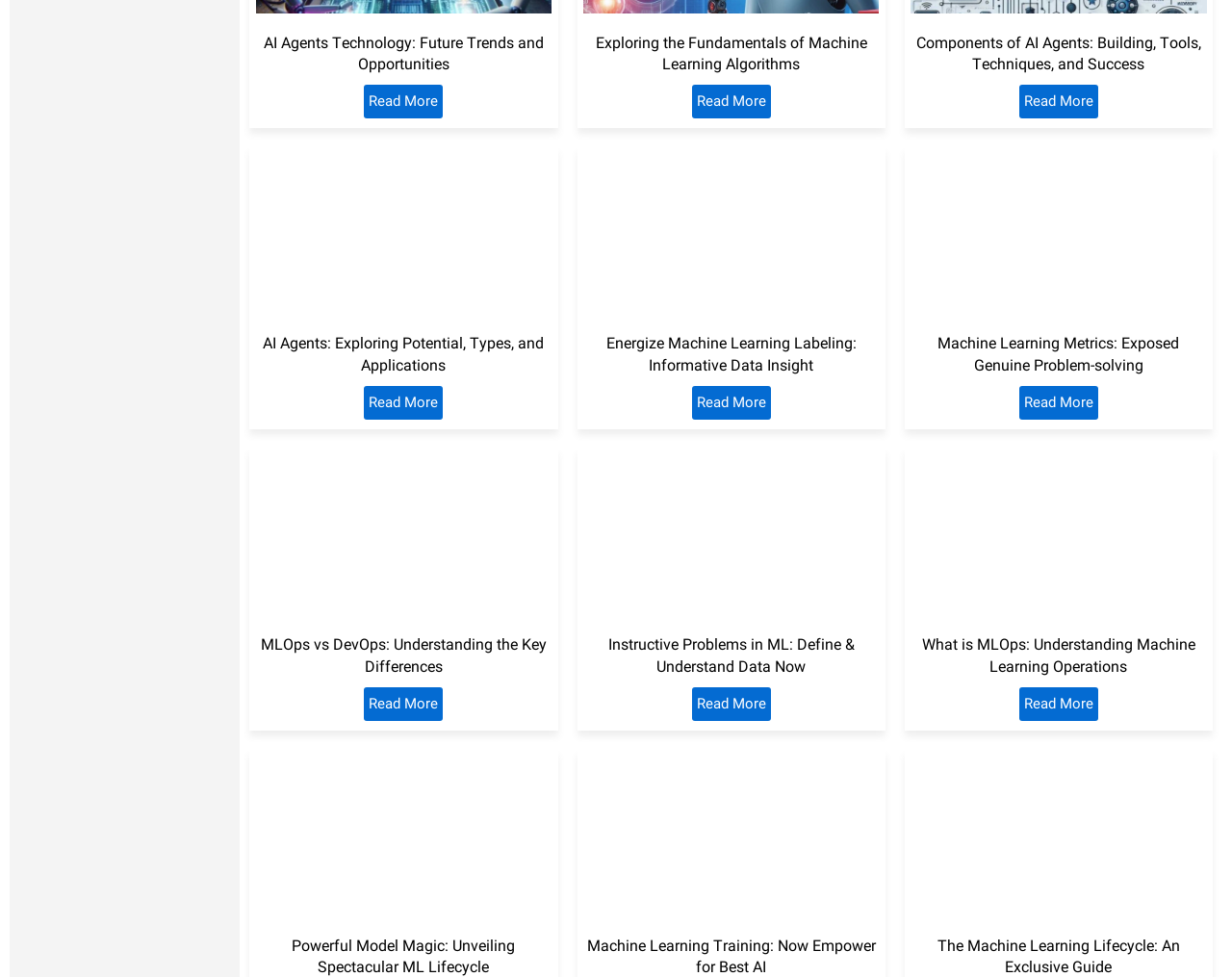Identify the bounding box coordinates of the section that should be clicked to achieve the task described: "View the article on What is MLOps".

[0.742, 0.65, 0.977, 0.694]